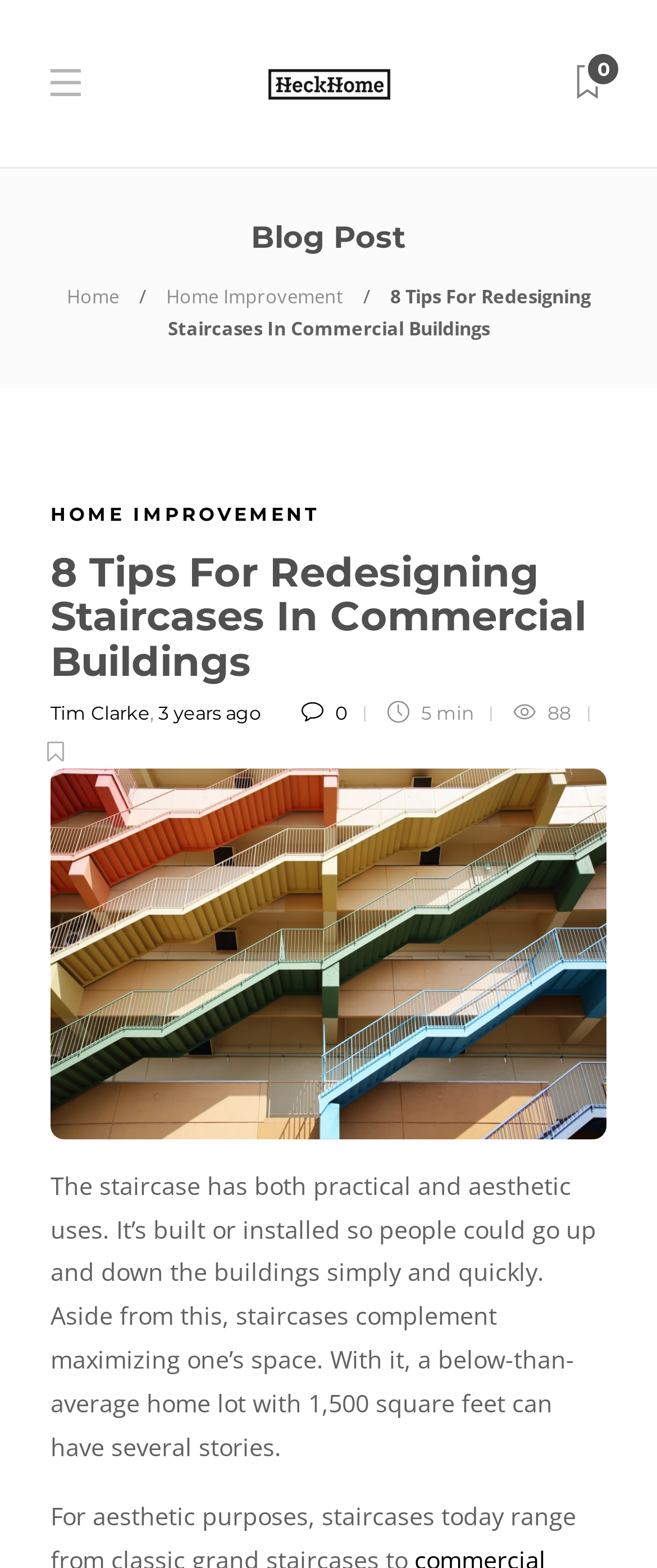Locate and generate the text content of the webpage's heading.

8 Tips For Redesigning Staircases In Commercial Buildings 